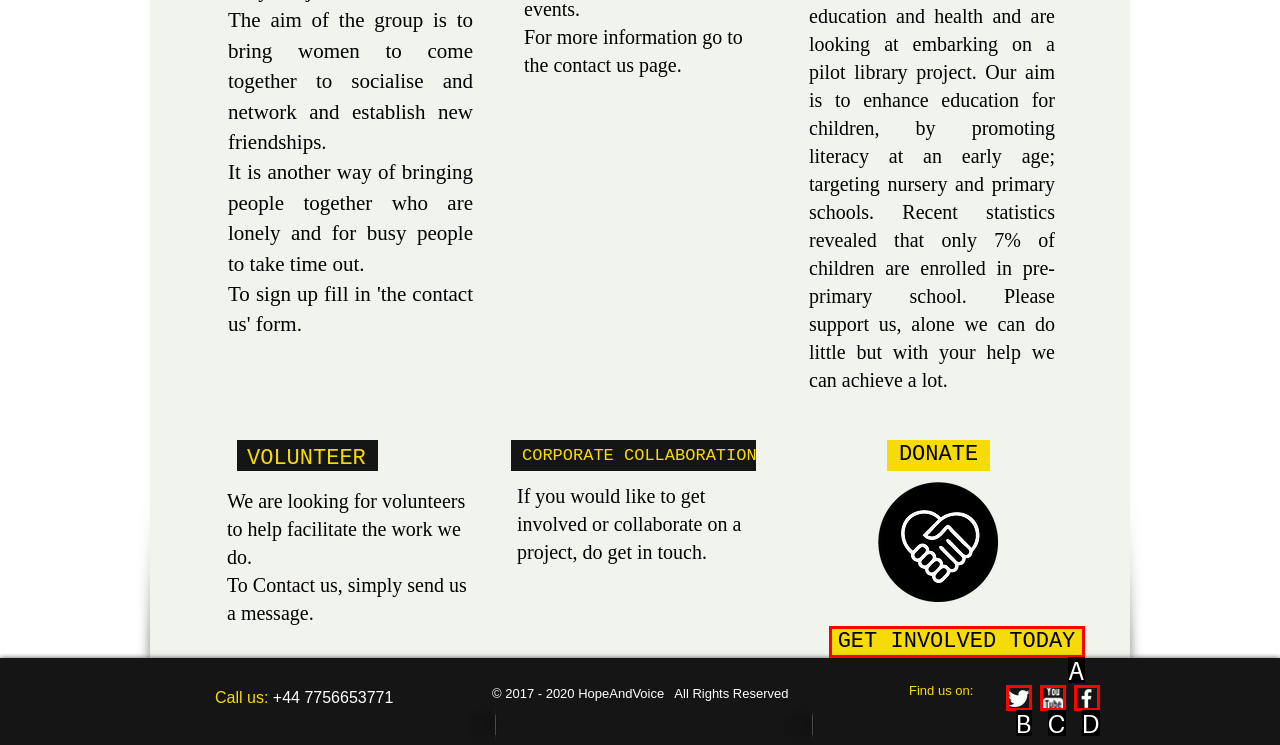Given the description: GET INVOLVED TODAY, identify the matching option. Answer with the corresponding letter.

A